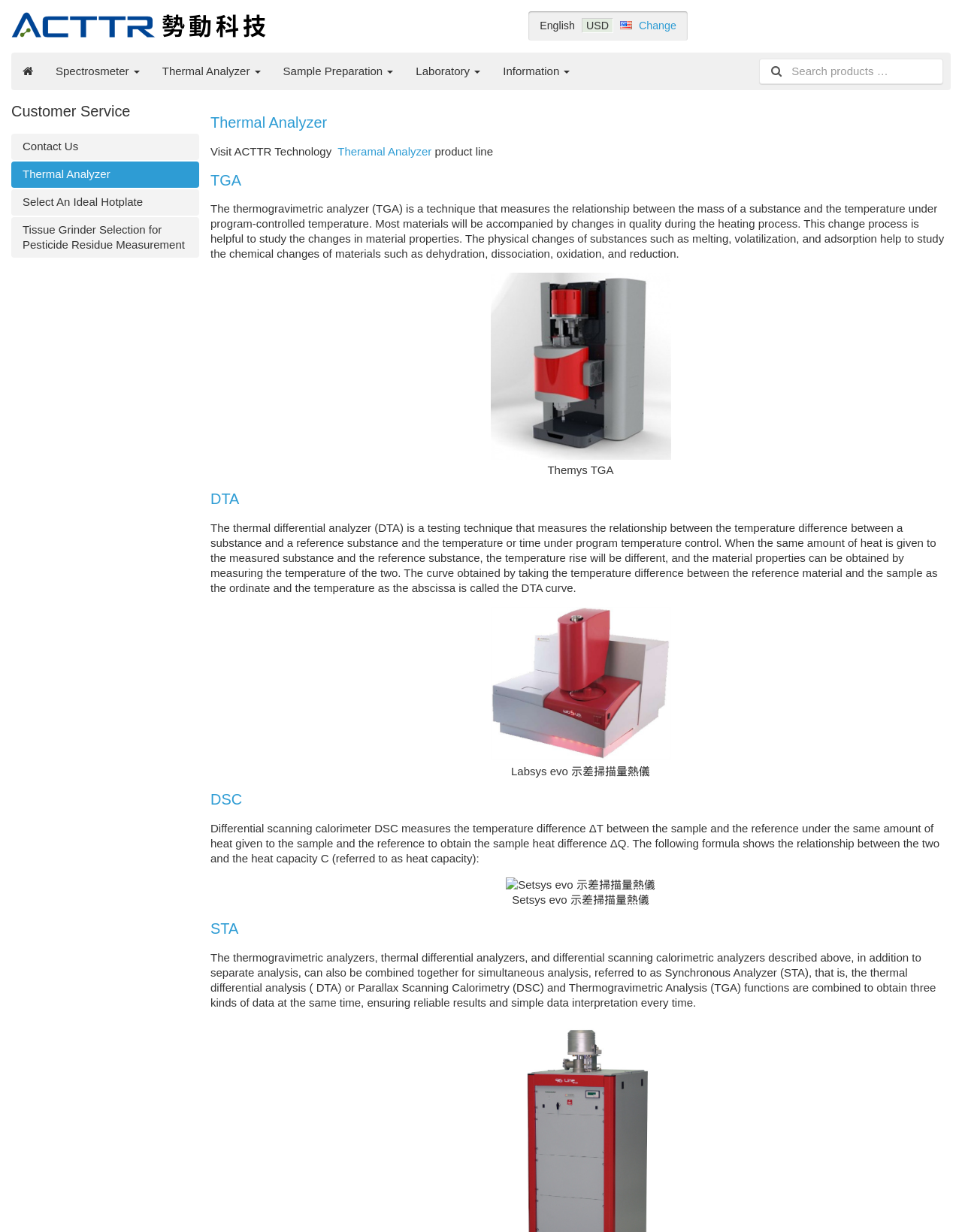Find and indicate the bounding box coordinates of the region you should select to follow the given instruction: "Learn about TGA".

[0.219, 0.139, 0.251, 0.153]